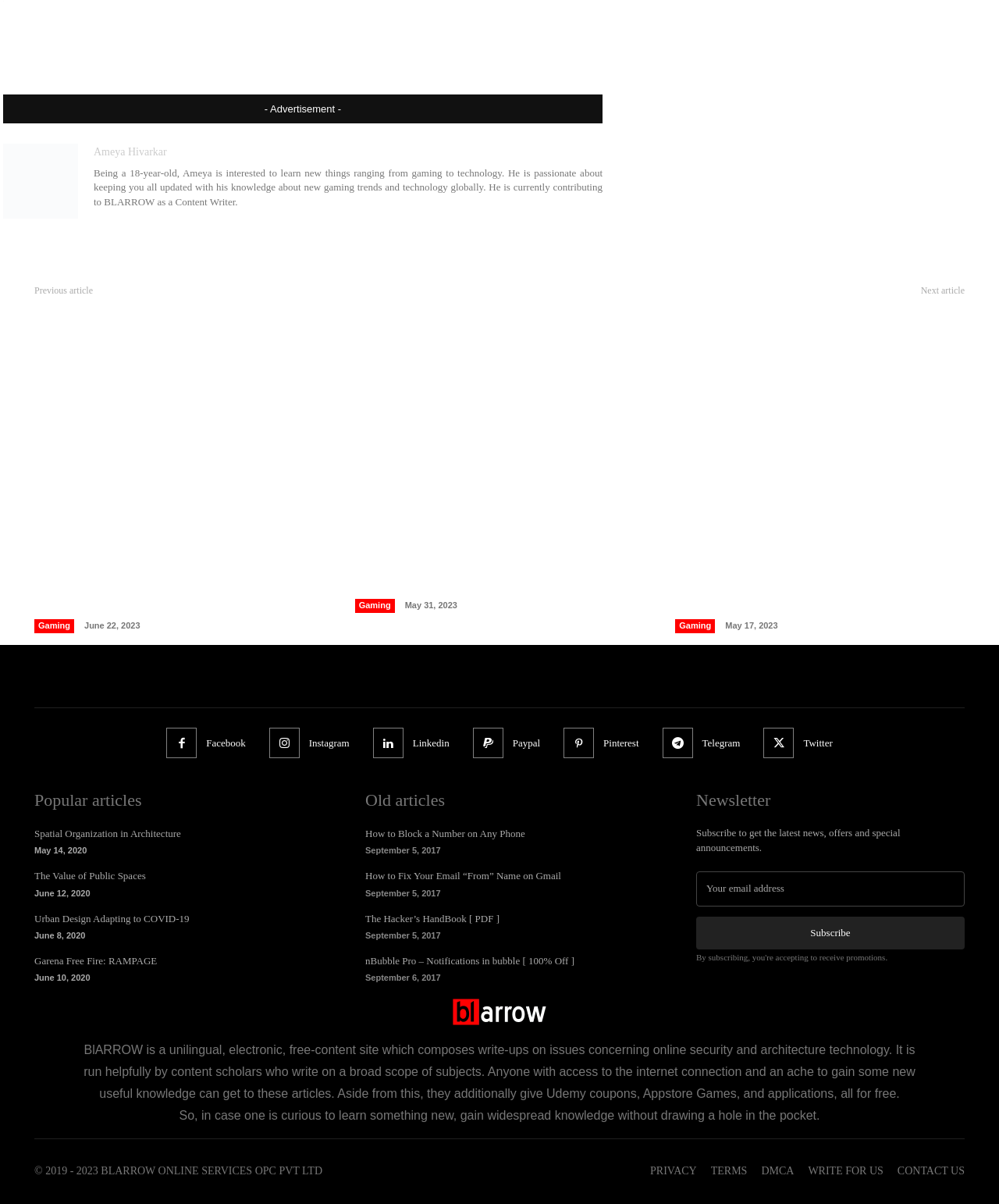Identify the bounding box for the UI element that is described as follows: "The Value of Public Spaces".

[0.034, 0.722, 0.146, 0.732]